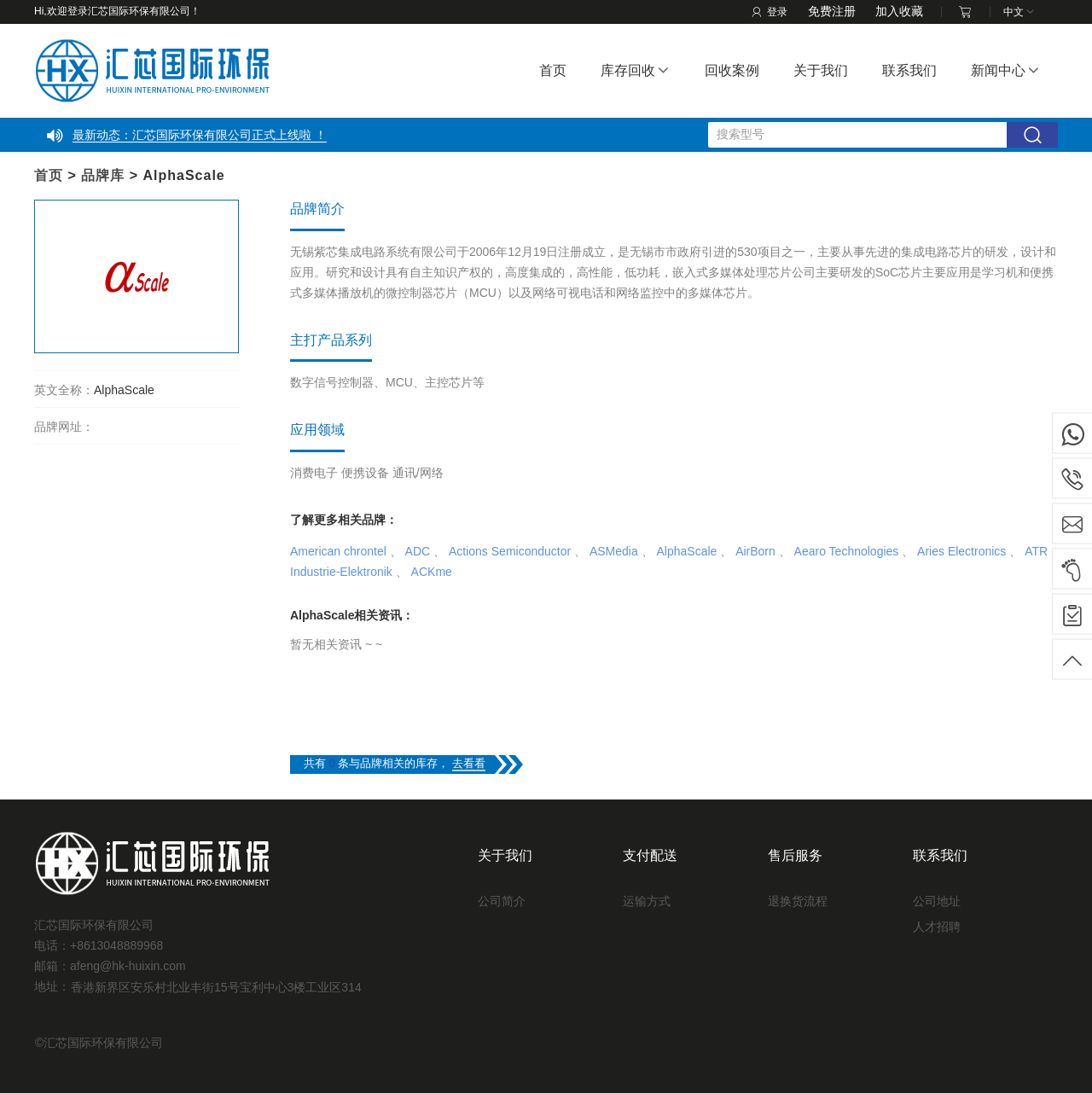Please specify the bounding box coordinates of the clickable region necessary for completing the following instruction: "search for a model". The coordinates must consist of four float numbers between 0 and 1, i.e., [left, top, right, bottom].

[0.648, 0.112, 0.922, 0.135]